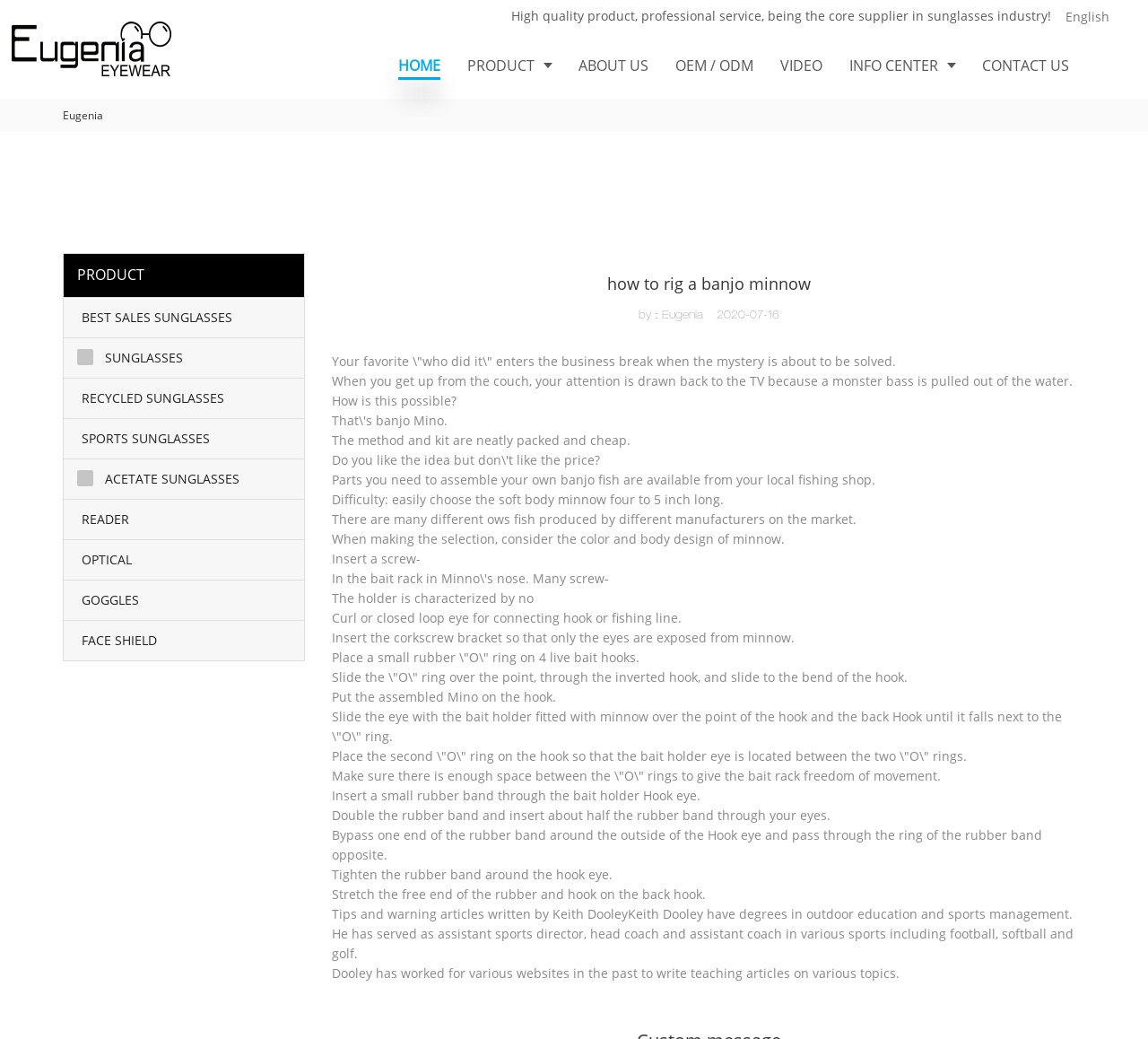From the element description FACE SHIELD, predict the bounding box coordinates of the UI element. The coordinates must be specified in the format (top-left x, top-left y, bottom-right x, bottom-right y) and should be within the 0 to 1 range.

[0.055, 0.597, 0.265, 0.635]